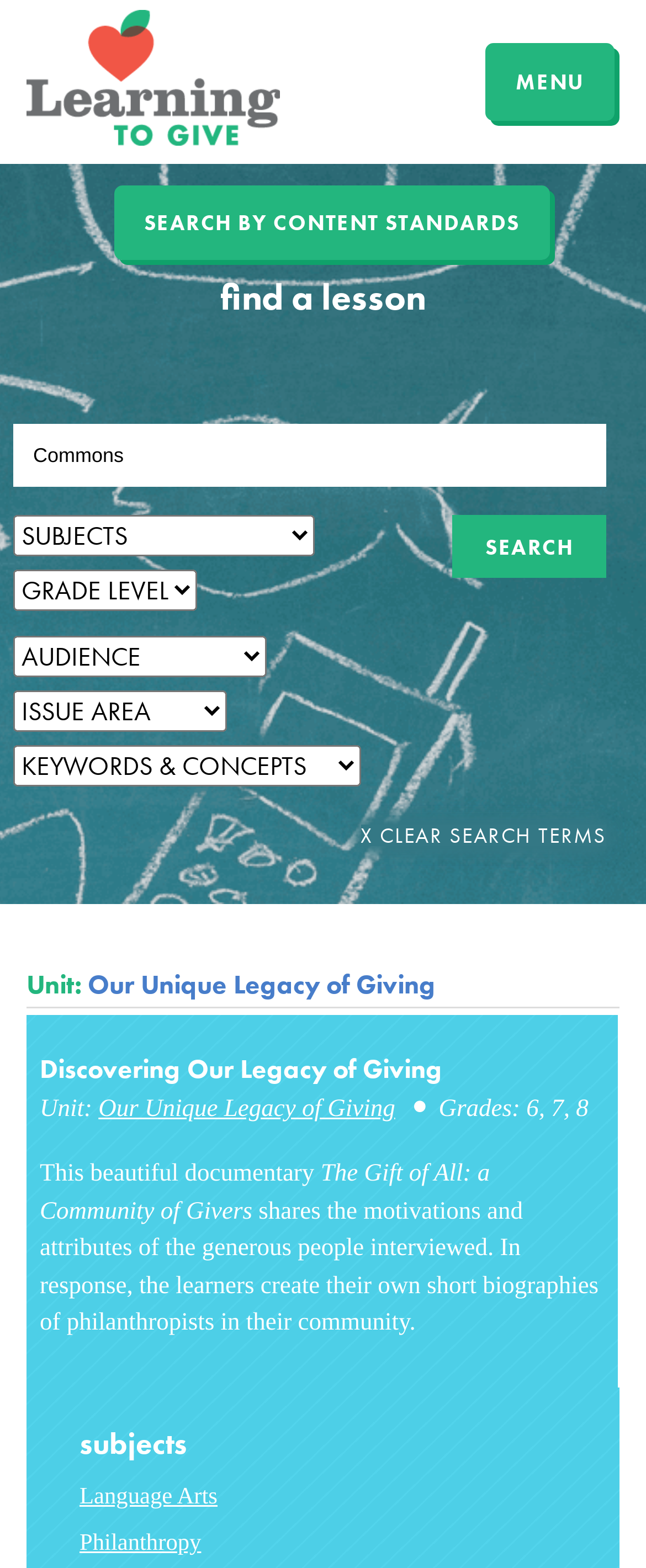Use the details in the image to answer the question thoroughly: 
What is the topic of the unit?

The webpage has a heading 'Unit: Our Unique Legacy of Giving' and several links and texts related to giving and philanthropy. This suggests that the topic of the unit is giving or philanthropy.